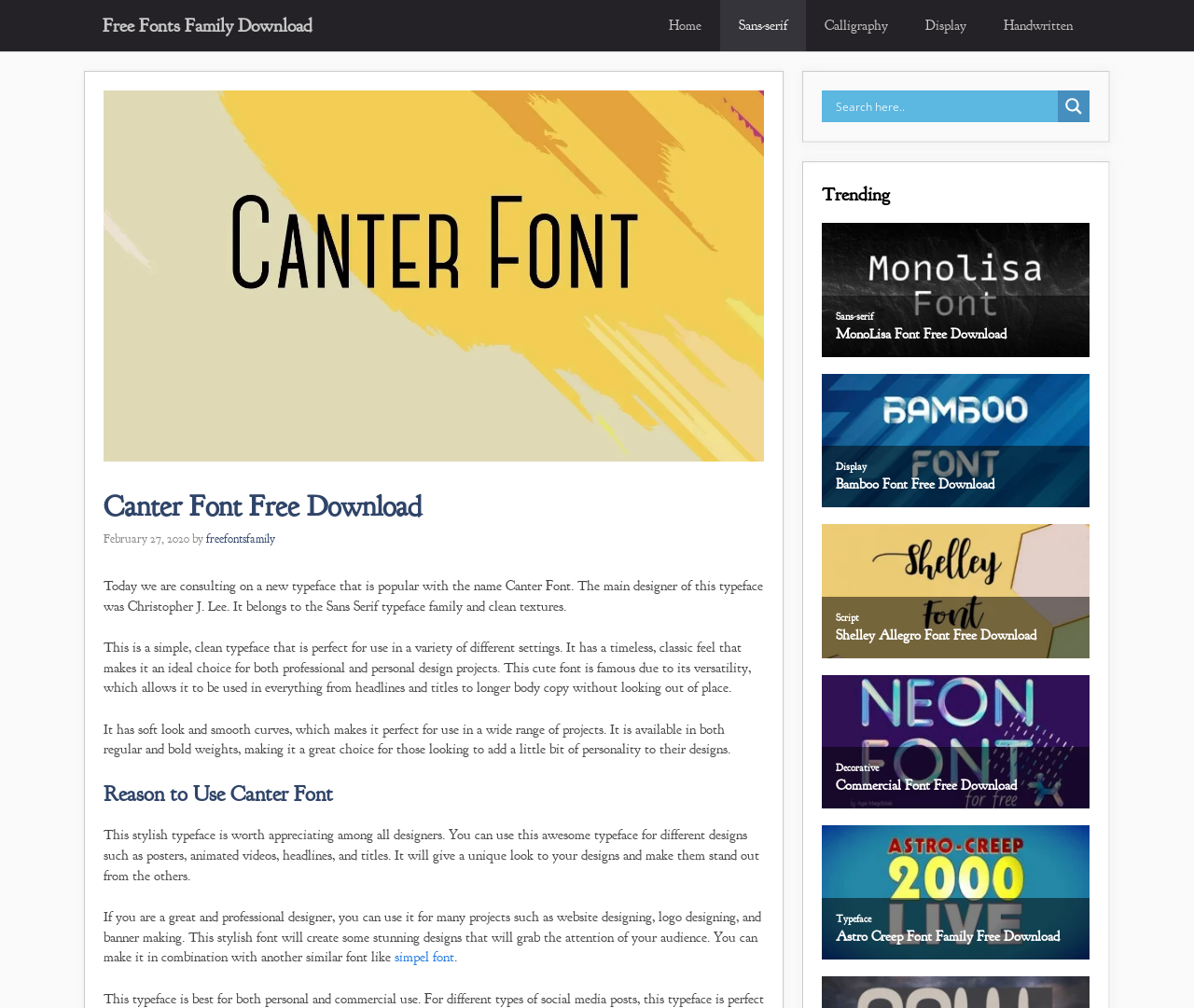Find the bounding box coordinates for the area you need to click to carry out the instruction: "Search for something". The coordinates should be four float numbers between 0 and 1, indicated as [left, top, right, bottom].

None